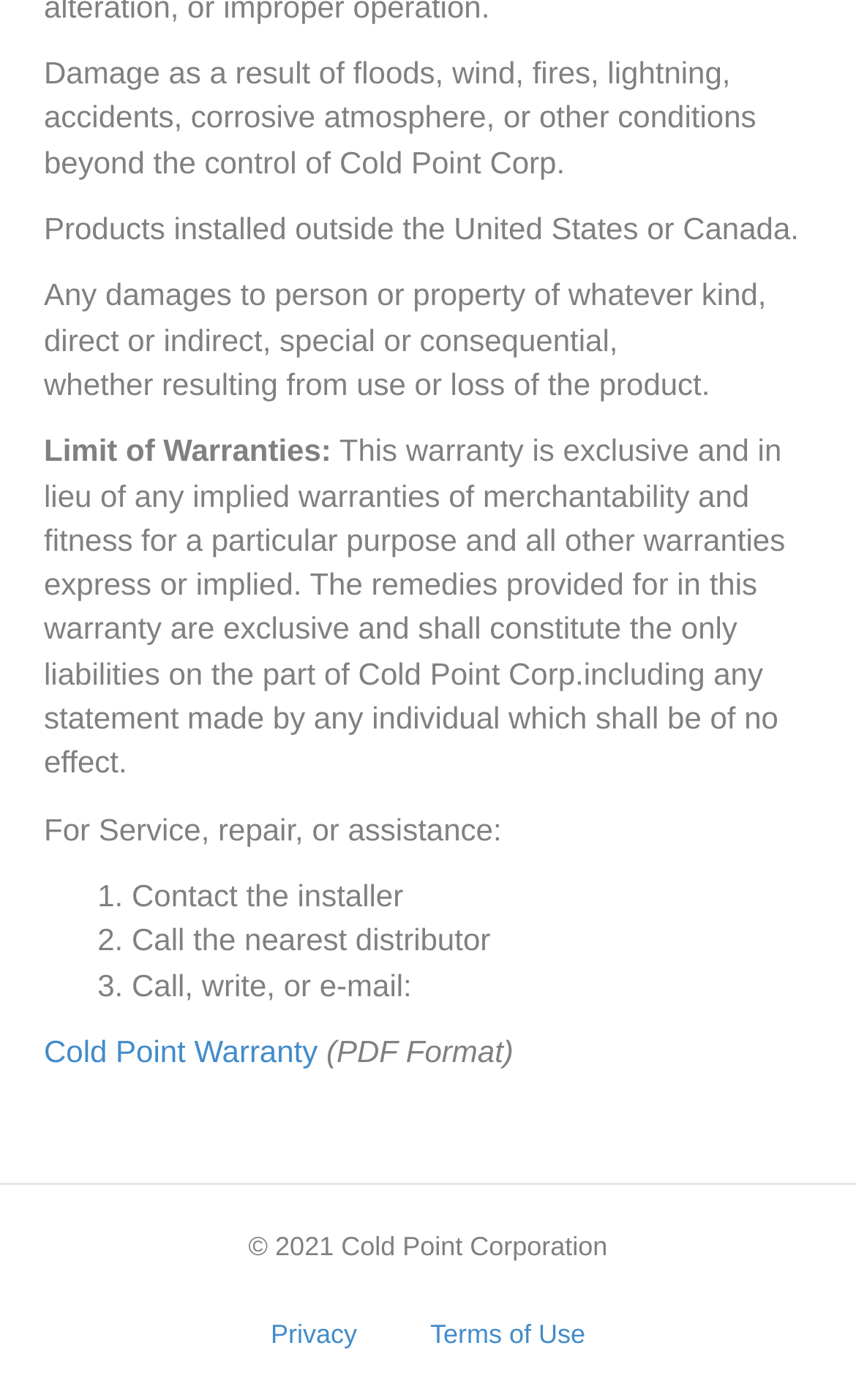Using the element description Terms of Use, predict the bounding box coordinates for the UI element. Provide the coordinates in (top-left x, top-left y, bottom-right x, bottom-right y) format with values ranging from 0 to 1.

[0.464, 0.937, 0.722, 0.984]